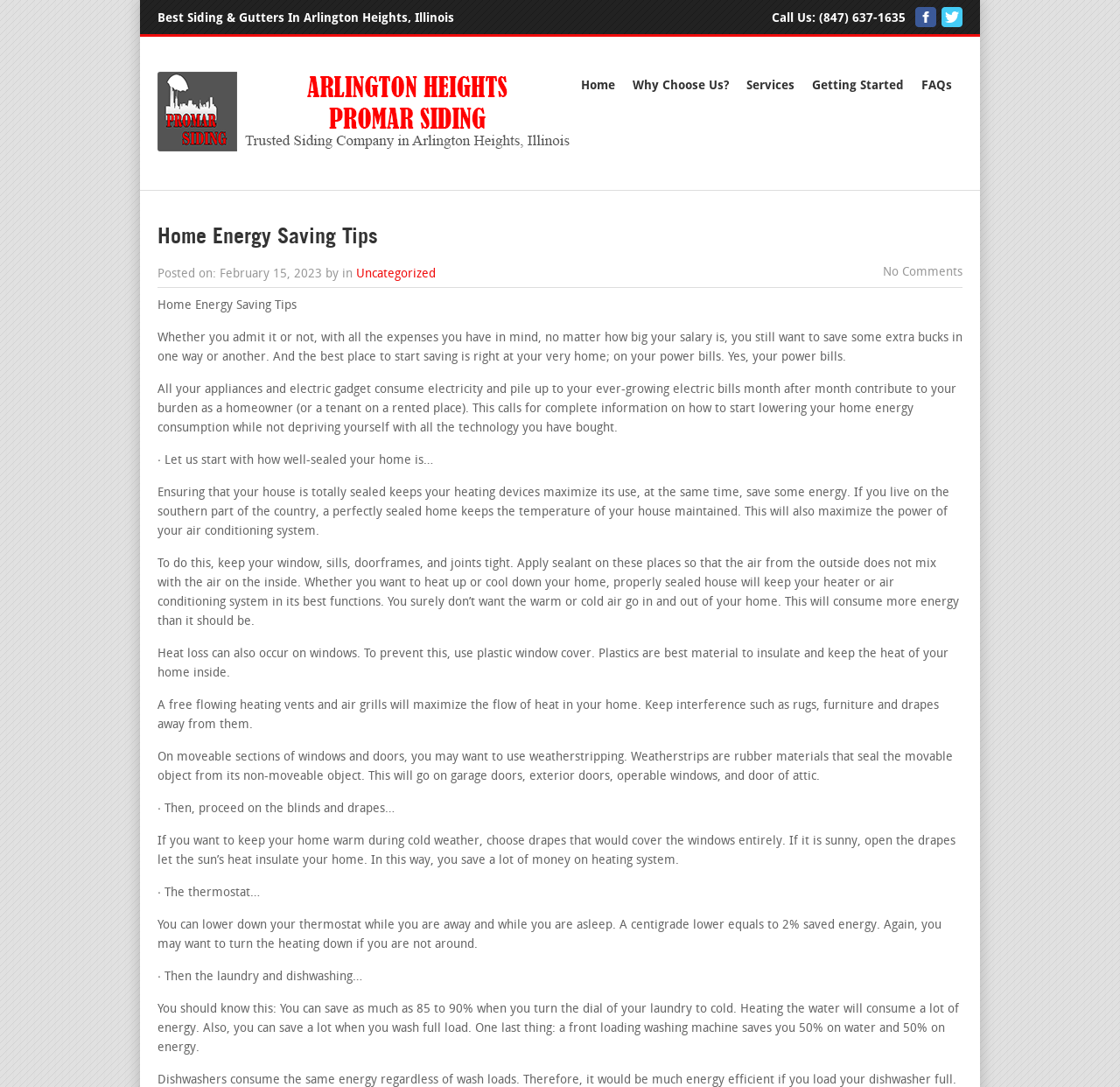Summarize the webpage comprehensively, mentioning all visible components.

This webpage is about home energy saving tips. At the top, there is a header section with the title "Best Siding & Gutters In Arlington Heights, Illinois" and a call-to-action "Call Us:" with a phone number. Below this, there is a navigation menu with links to "Home", "Why Choose Us?", "Services", "Getting Started", and "FAQs".

The main content of the webpage is an article titled "Home Energy Saving Tips". The article starts with an introduction, explaining the importance of saving energy at home. It then provides several tips on how to reduce energy consumption, including ensuring a well-sealed home, using plastic window covers, keeping heating vents and air grills clear, and using weatherstripping on movable sections of windows and doors.

The article also discusses the use of blinds and drapes to regulate temperature, adjusting the thermostat, and optimizing laundry and dishwashing habits to save energy. The text is divided into sections with headings, such as "· Let us start with how well-sealed your home is…", "· Then, proceed on the blinds and drapes…", and "· The thermostat…".

On the top-left corner of the page, there is a logo of "Arlington Heights Promar Siding" with an image. At the bottom of the page, there is a section with the article's metadata, including the date it was posted and a link to the category "Uncategorized".